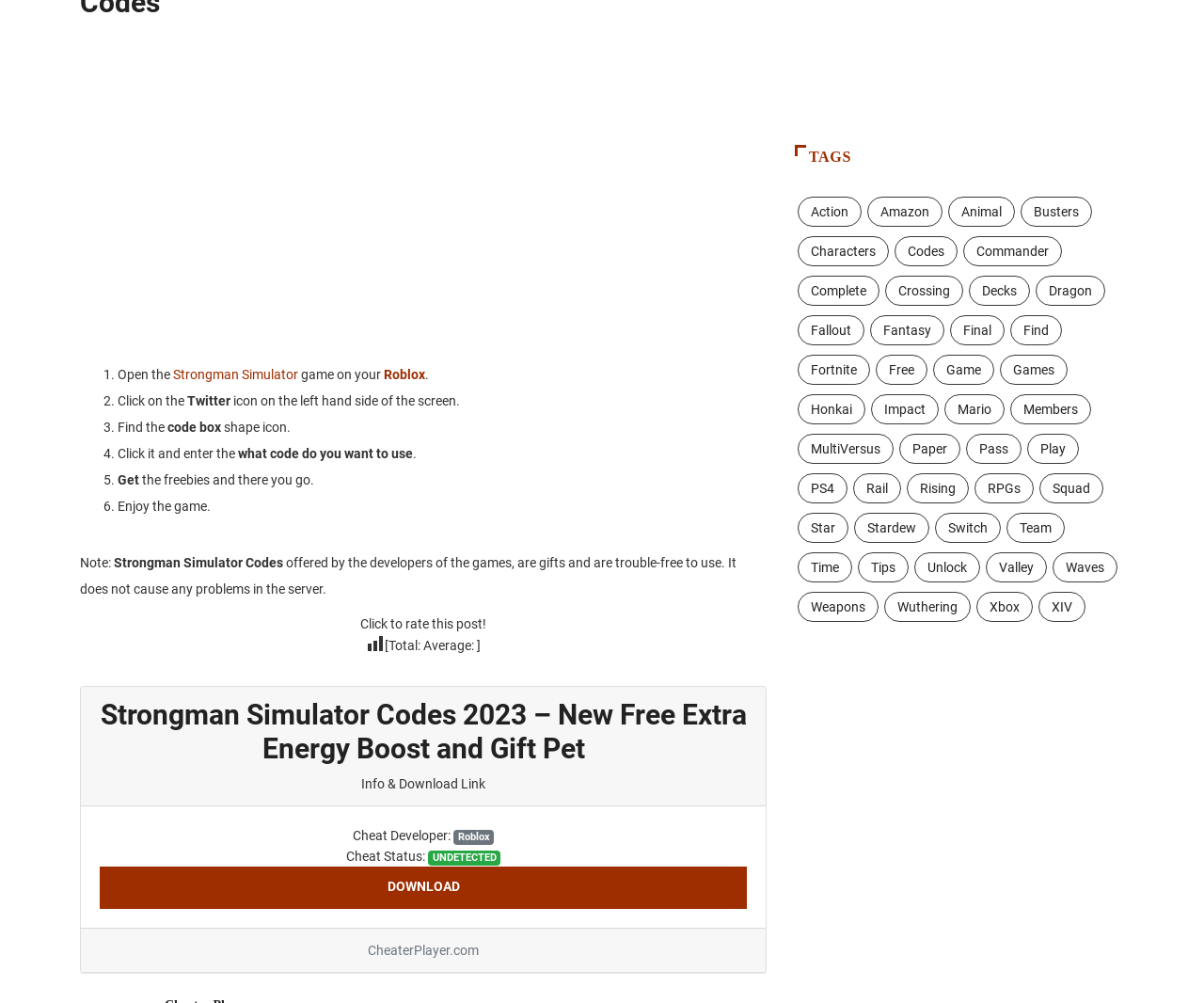Predict the bounding box of the UI element based on the description: "Xbox". The coordinates should be four float numbers between 0 and 1, formatted as [left, top, right, bottom].

[0.811, 0.59, 0.858, 0.62]